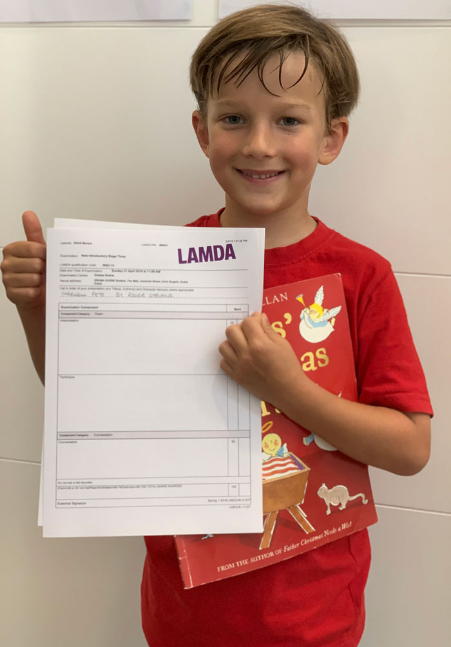Outline with detail what the image portrays.

In this image, a young boy stands proudly with a bright smile, showcasing a LAMDA examination form in one hand and a colorful book titled "Mog’s Christmas" in the other. He wears a vibrant red T-shirt, further emphasizing his cheerful demeanor. The logo of LAMDA (London Academy of Music and Dramatic Art) is prominently displayed on the top of the form, highlighting his involvement with this esteemed performing arts institution. The background appears simple and clean, drawing attention to the boy’s excited expression as he prepares to embark on his artistic journey. This moment captures both his enthusiasm for learning and the supportive environment of LAMDA, known for fostering talent in drama and performance.